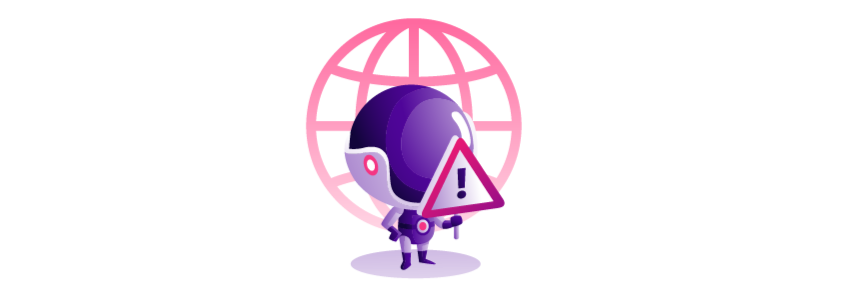What does the alert sign on the character's helmet symbolize? Based on the image, give a response in one word or a short phrase.

caution or restriction